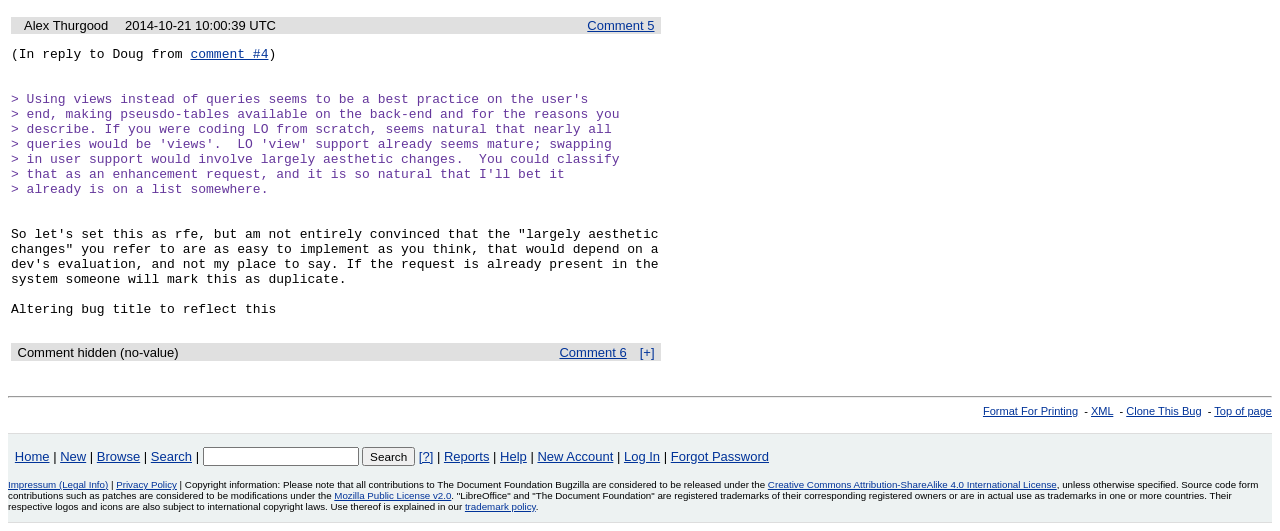Locate the bounding box coordinates of the clickable element to fulfill the following instruction: "Clone this bug". Provide the coordinates as four float numbers between 0 and 1 in the format [left, top, right, bottom].

[0.88, 0.763, 0.939, 0.785]